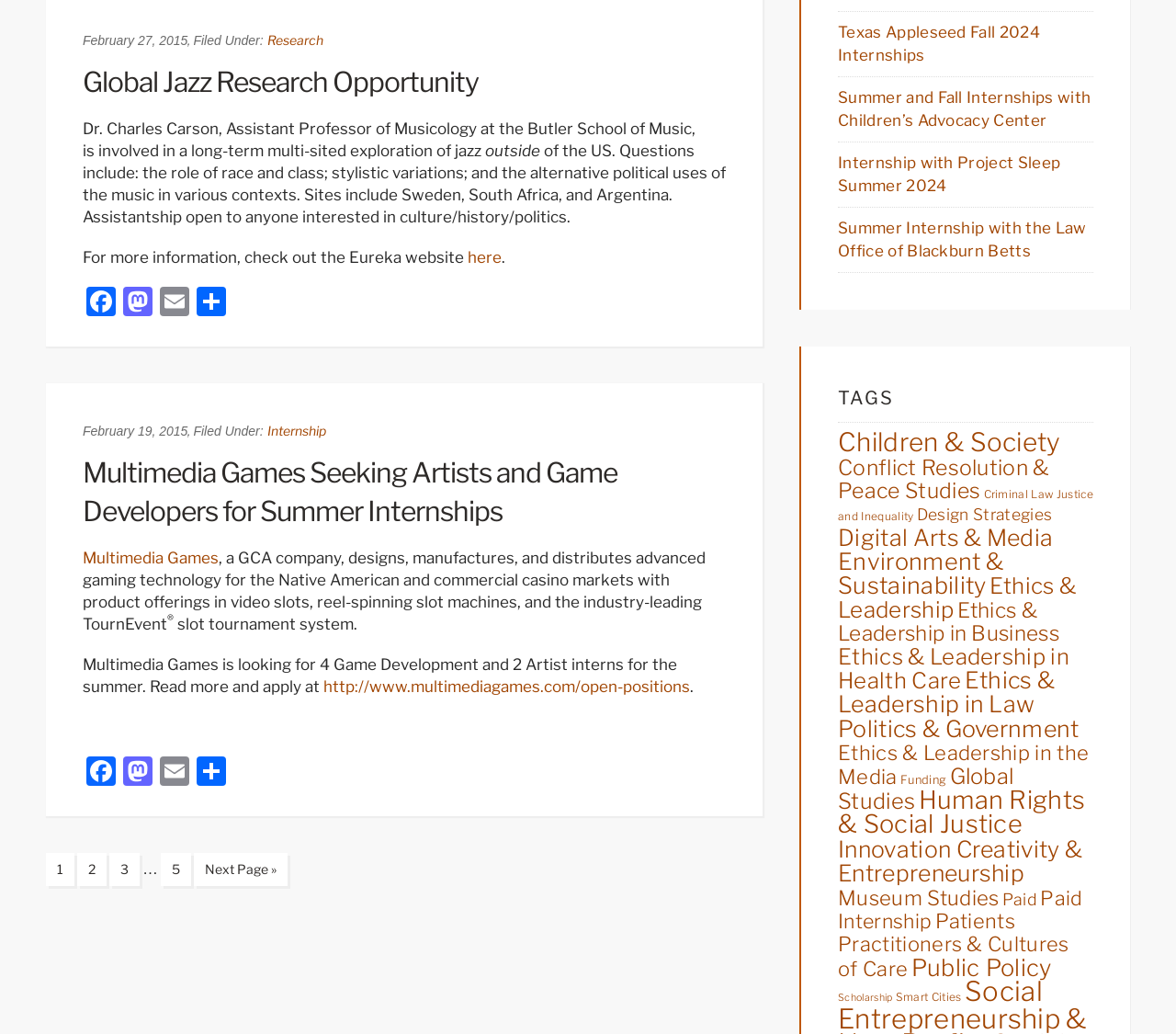Calculate the bounding box coordinates for the UI element based on the following description: "Conflict Resolution & Peace Studies". Ensure the coordinates are four float numbers between 0 and 1, i.e., [left, top, right, bottom].

[0.712, 0.44, 0.893, 0.487]